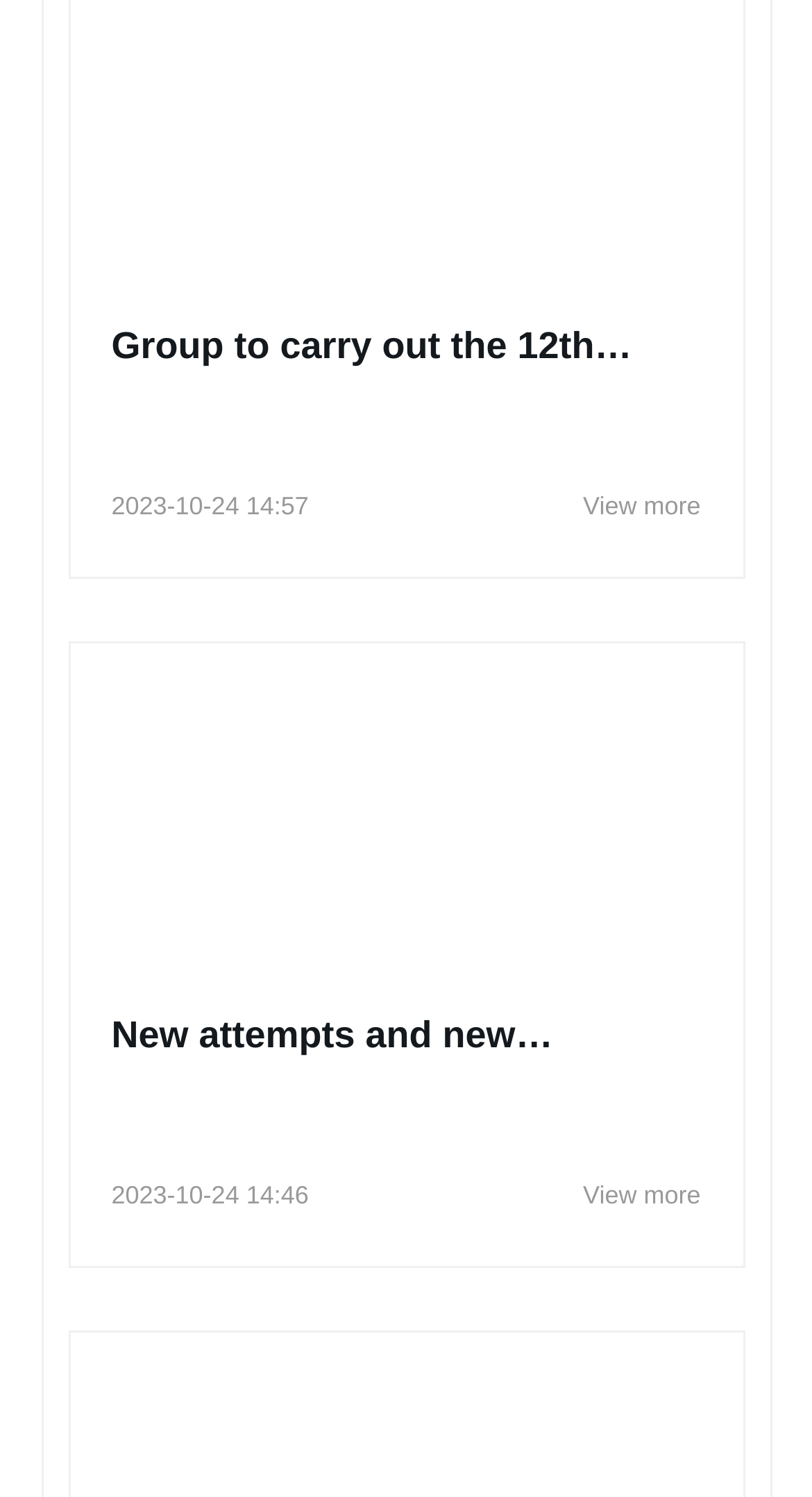Locate the bounding box coordinates of the element I should click to achieve the following instruction: "Click on Cakes & Bakes".

None